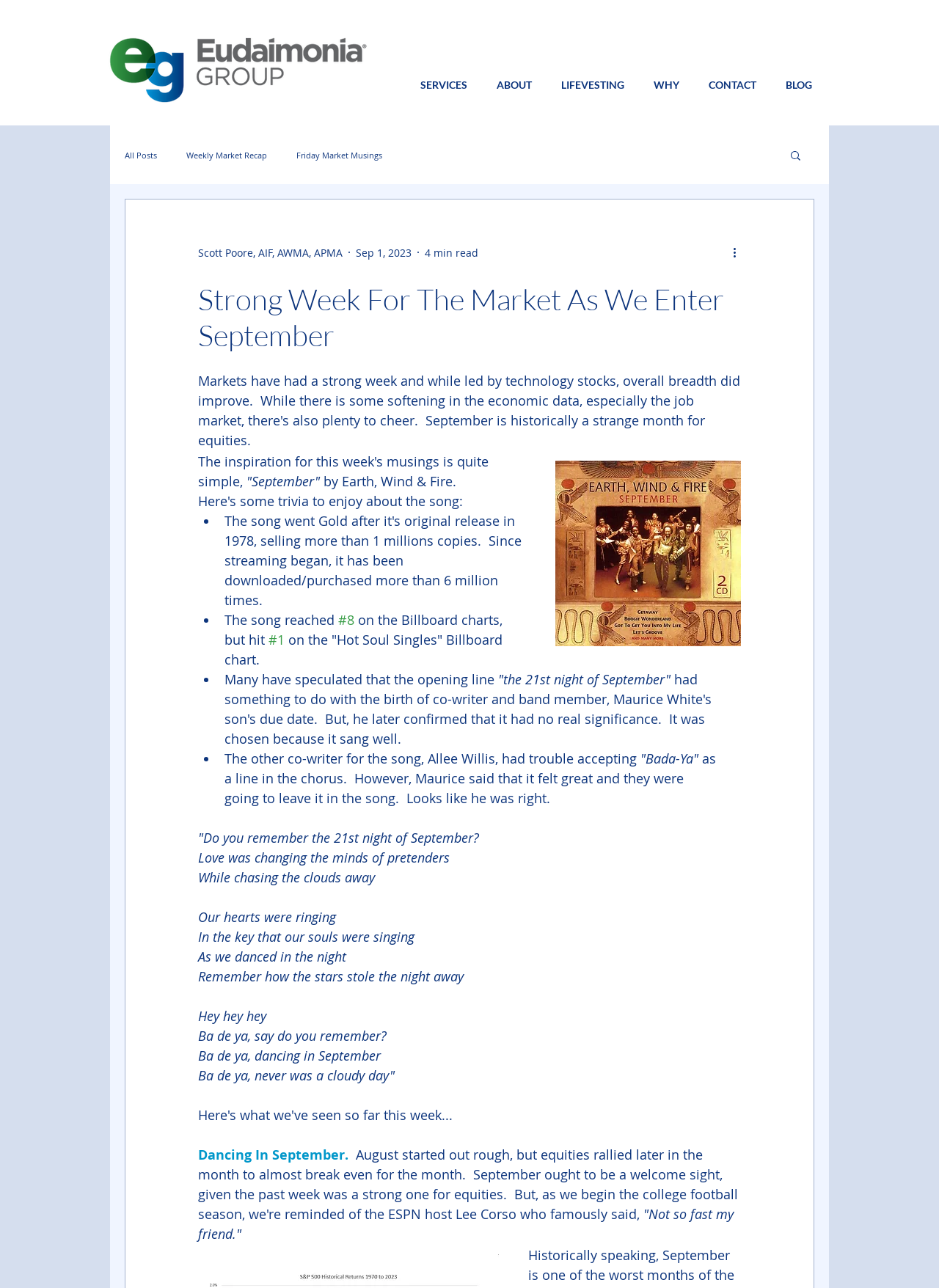What is the name of the website logo?
Make sure to answer the question with a detailed and comprehensive explanation.

The website logo is an image with the text 'Eudaimonia-Group-4Color' which can be found at the top left corner of the webpage.